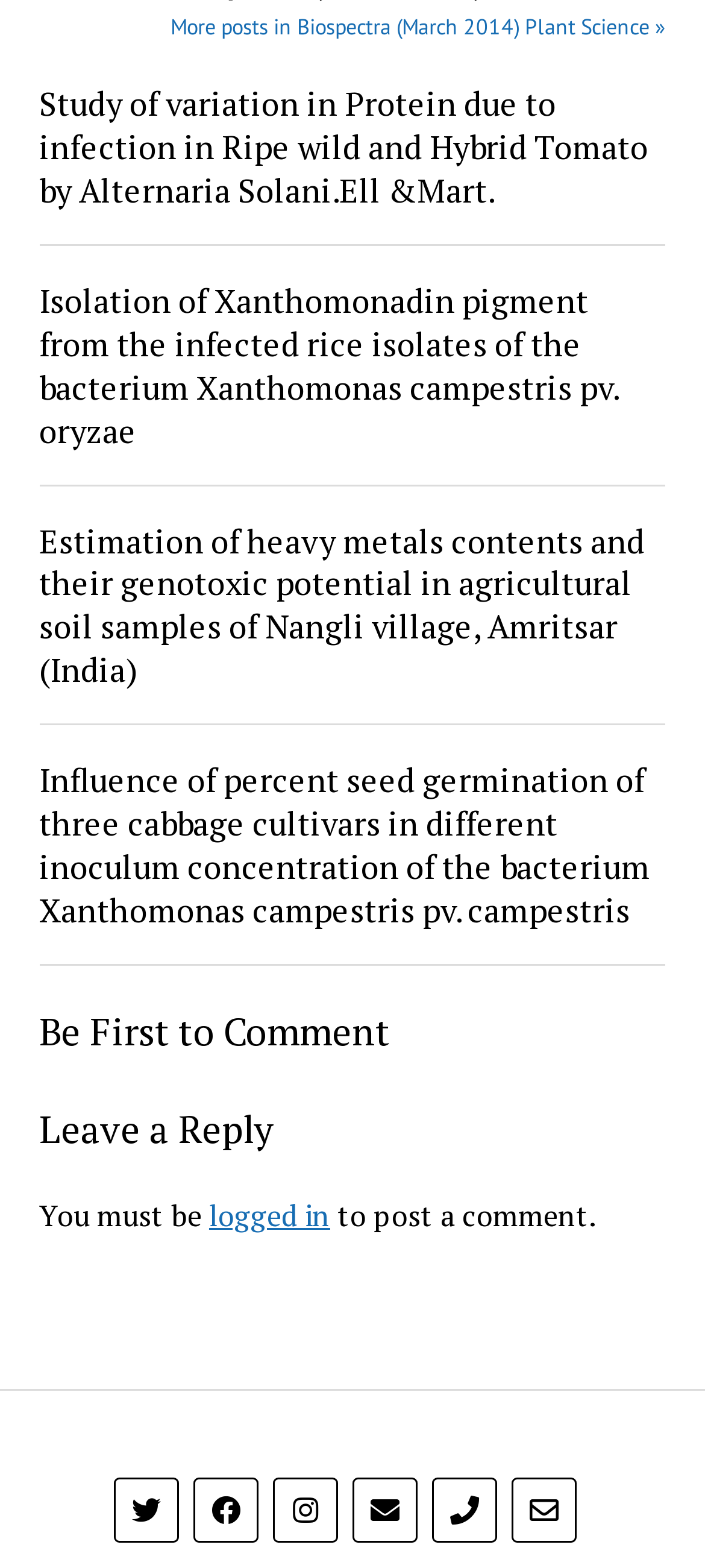Specify the bounding box coordinates of the region I need to click to perform the following instruction: "Explore college savings plans network". The coordinates must be four float numbers in the range of 0 to 1, i.e., [left, top, right, bottom].

None